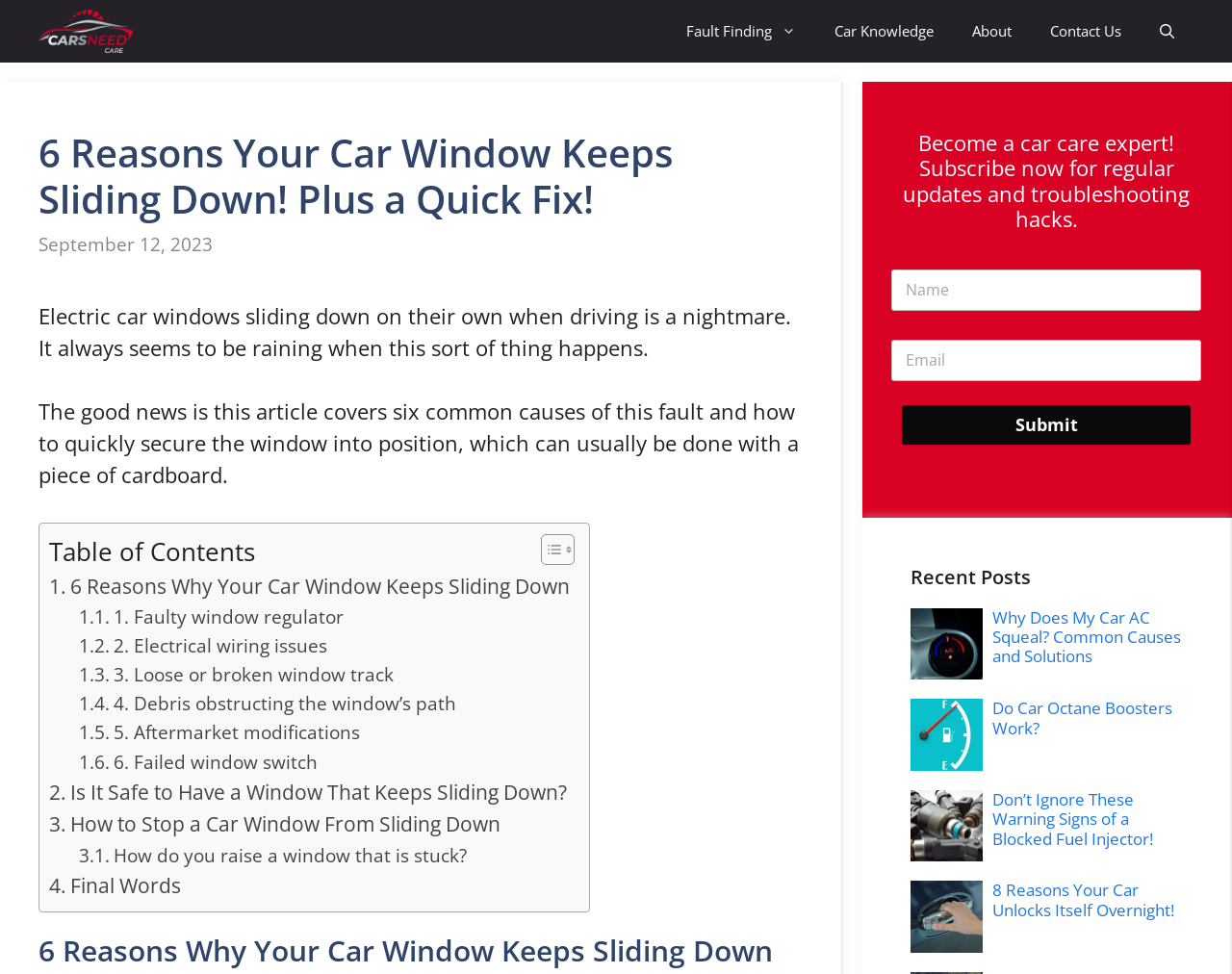Identify the bounding box for the described UI element: "Submit".

[0.732, 0.416, 0.966, 0.456]